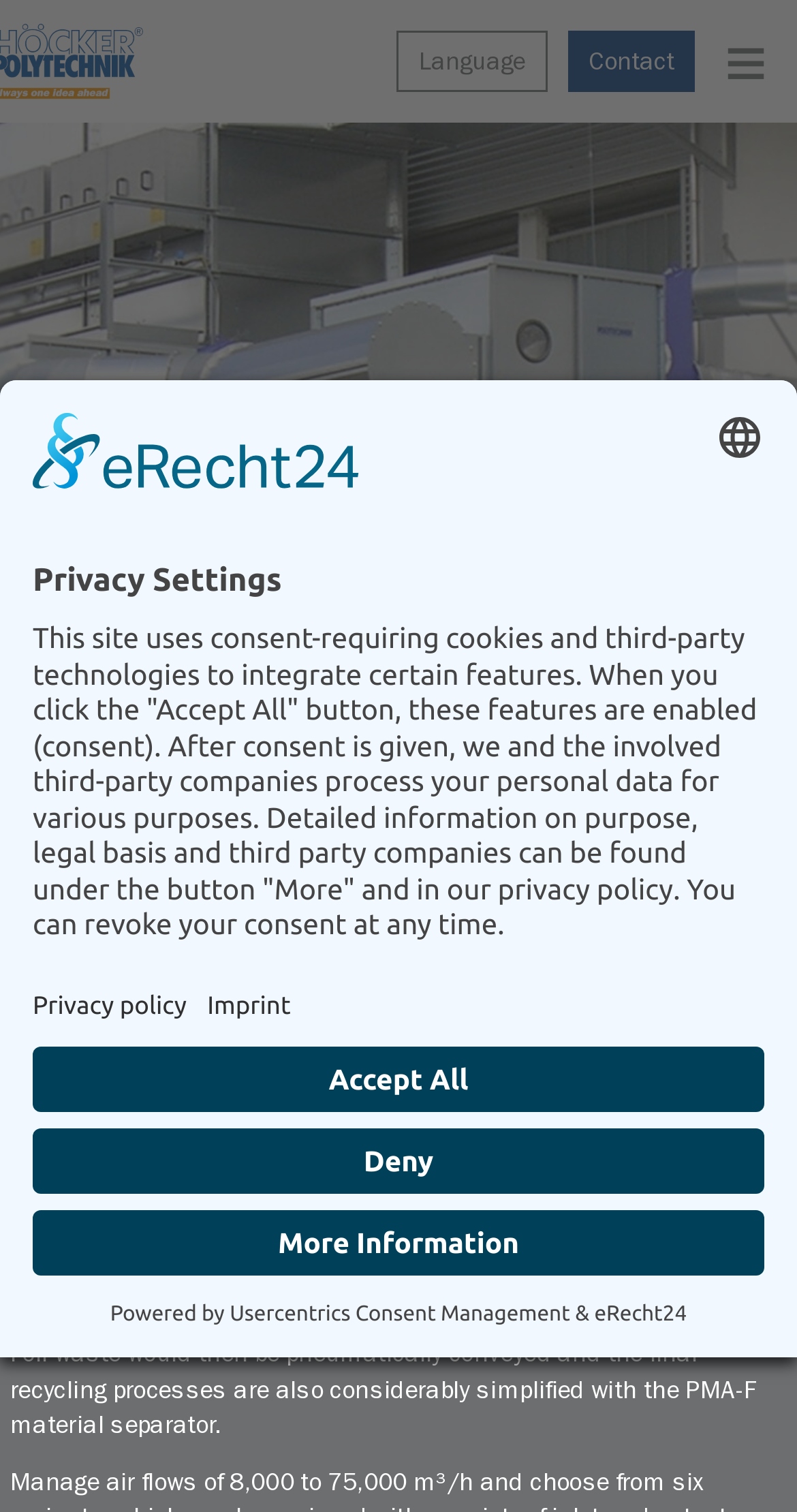Please find and give the text of the main heading on the webpage.

Material separators for Flexible Packaging and Foils